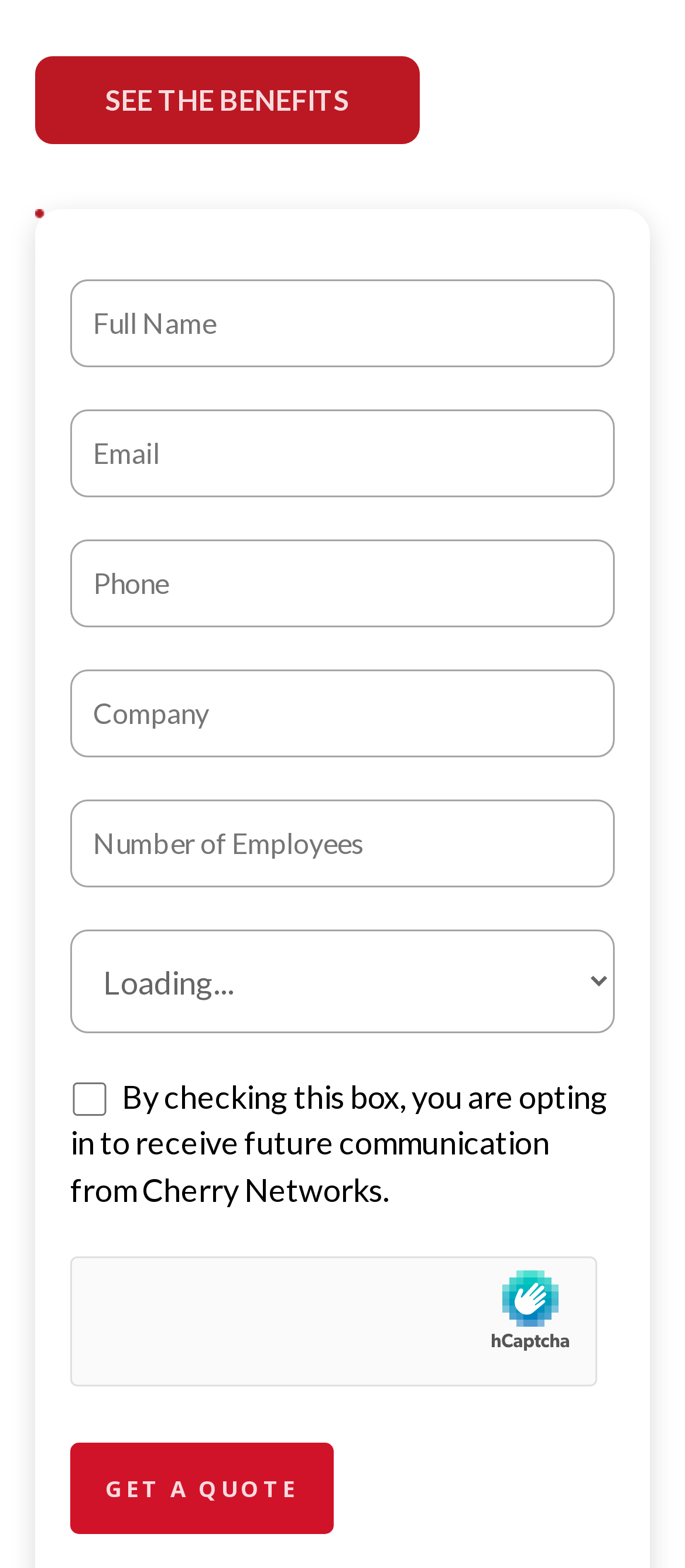Identify the bounding box coordinates of the clickable region required to complete the instruction: "Visit website". The coordinates should be given as four float numbers within the range of 0 and 1, i.e., [left, top, right, bottom].

None